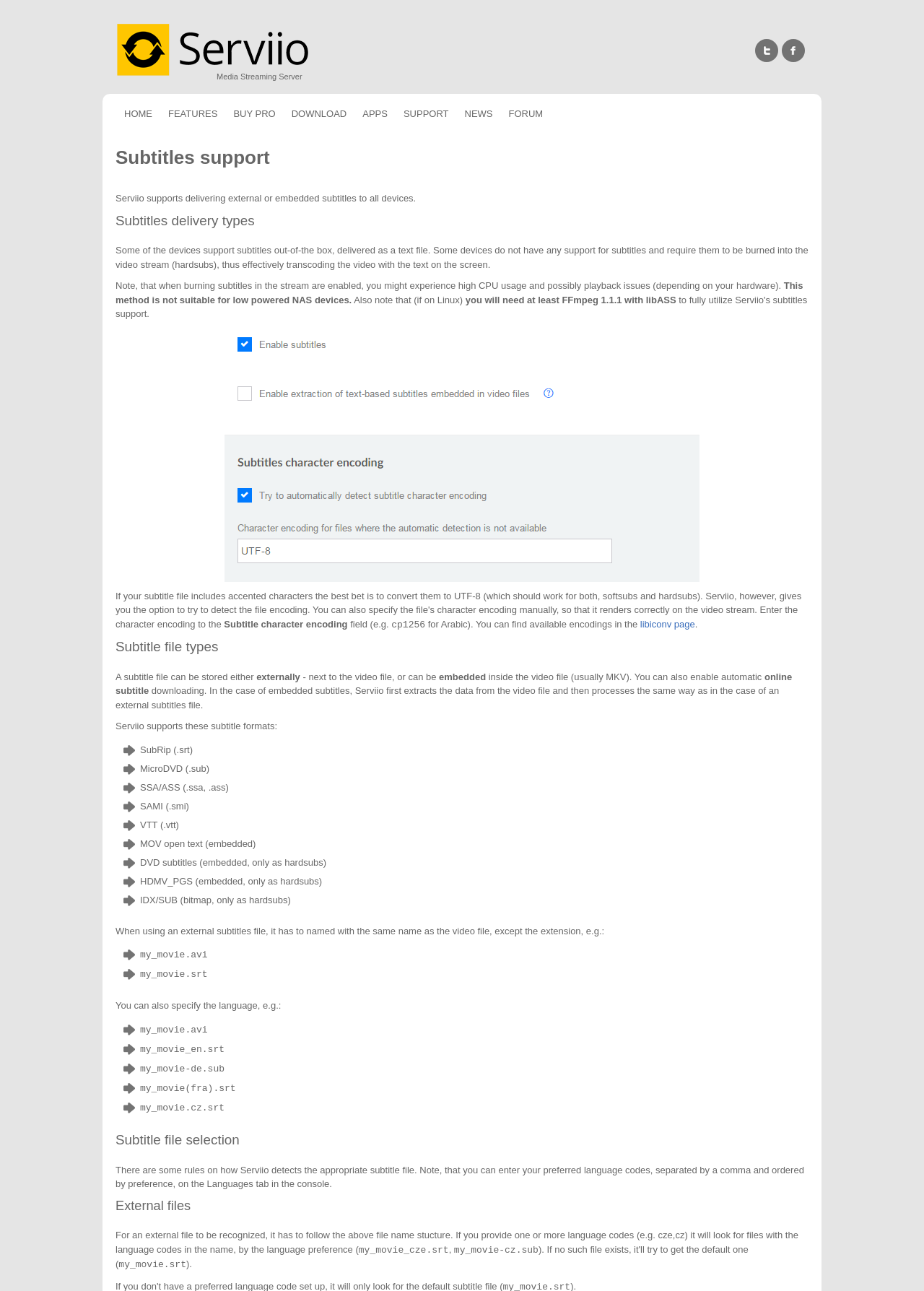Utilize the information from the image to answer the question in detail:
What is Serviio?

Based on the webpage, Serviio is a free media server for Window, Mac, and Linux, which enables streaming video, audio, and images to DLNA certified devices.